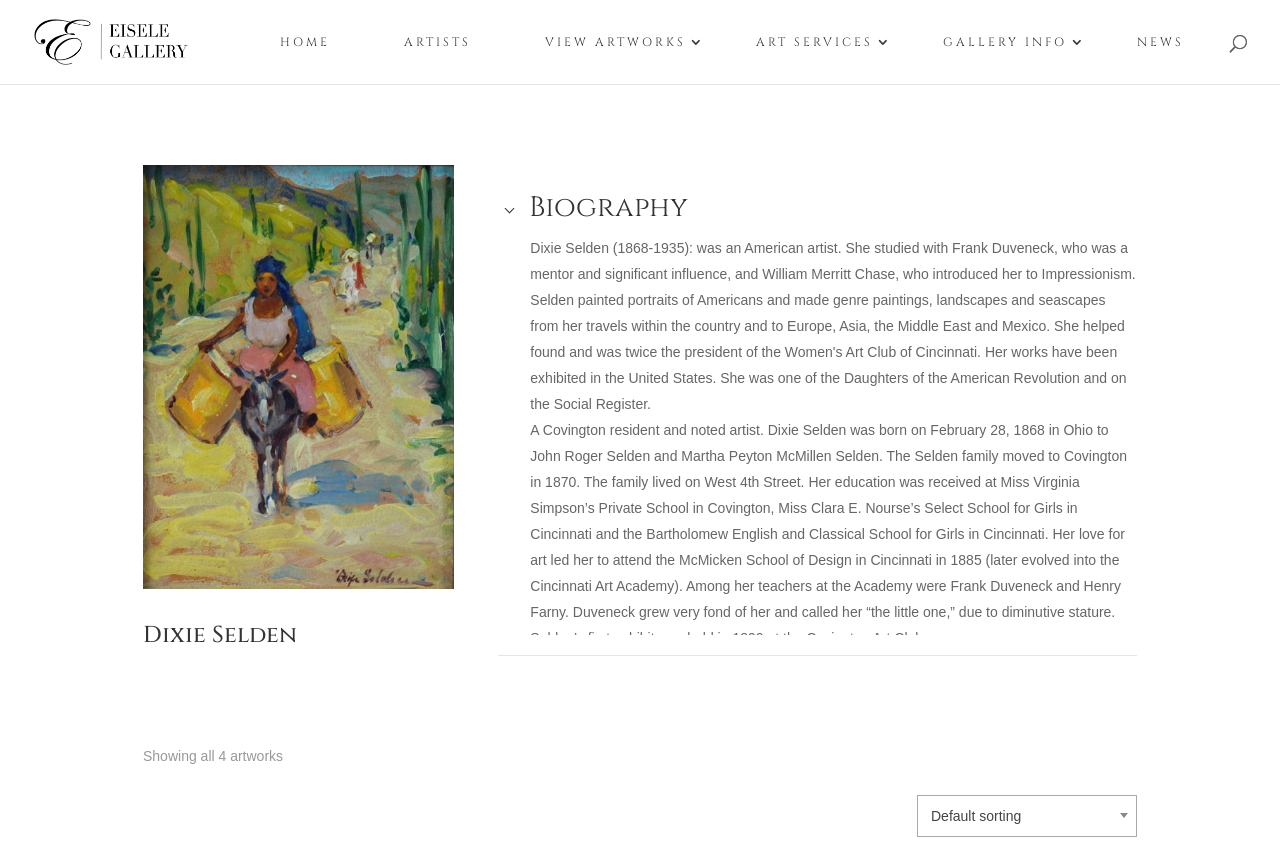How many artworks are shown on this webpage?
Look at the image and respond to the question as thoroughly as possible.

The webpage has a static text element with the text 'Showing all 4 artworks', indicating that there are 4 artworks shown on this webpage.